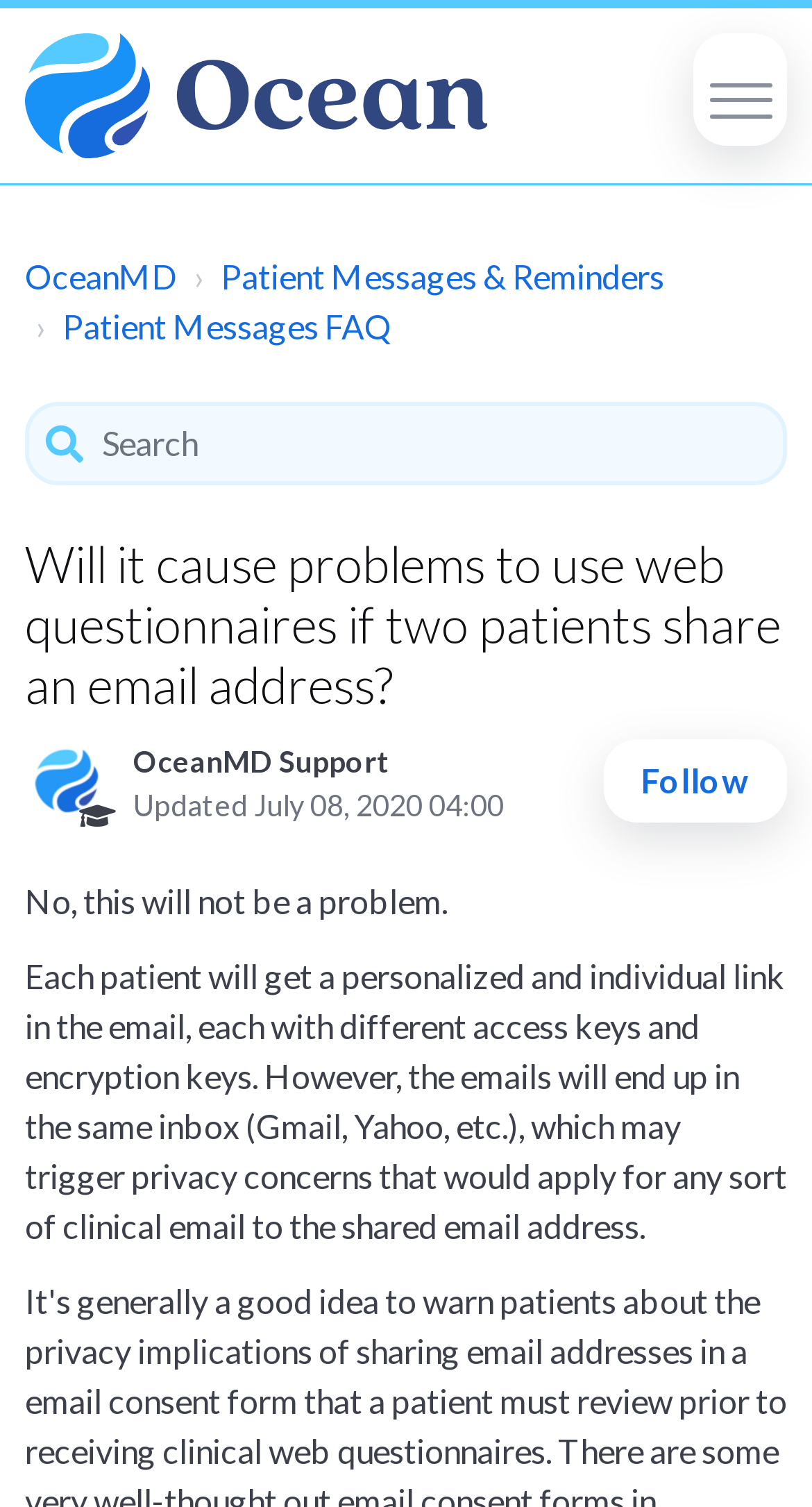What is the purpose of the search box?
Provide a short answer using one word or a brief phrase based on the image.

To search